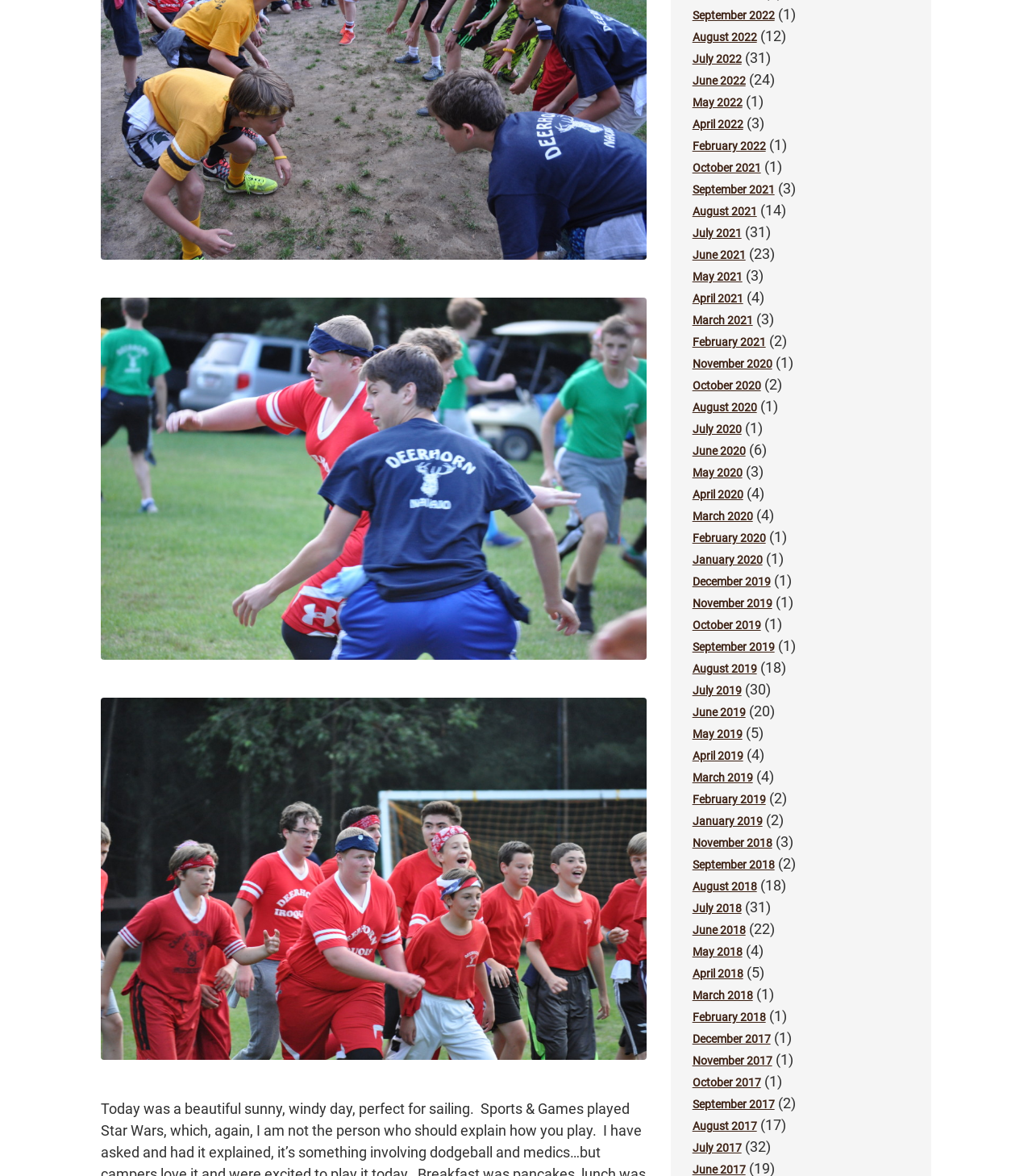Locate the bounding box coordinates of the region to be clicked to comply with the following instruction: "Contact via Whatsapp". The coordinates must be four float numbers between 0 and 1, in the form [left, top, right, bottom].

None